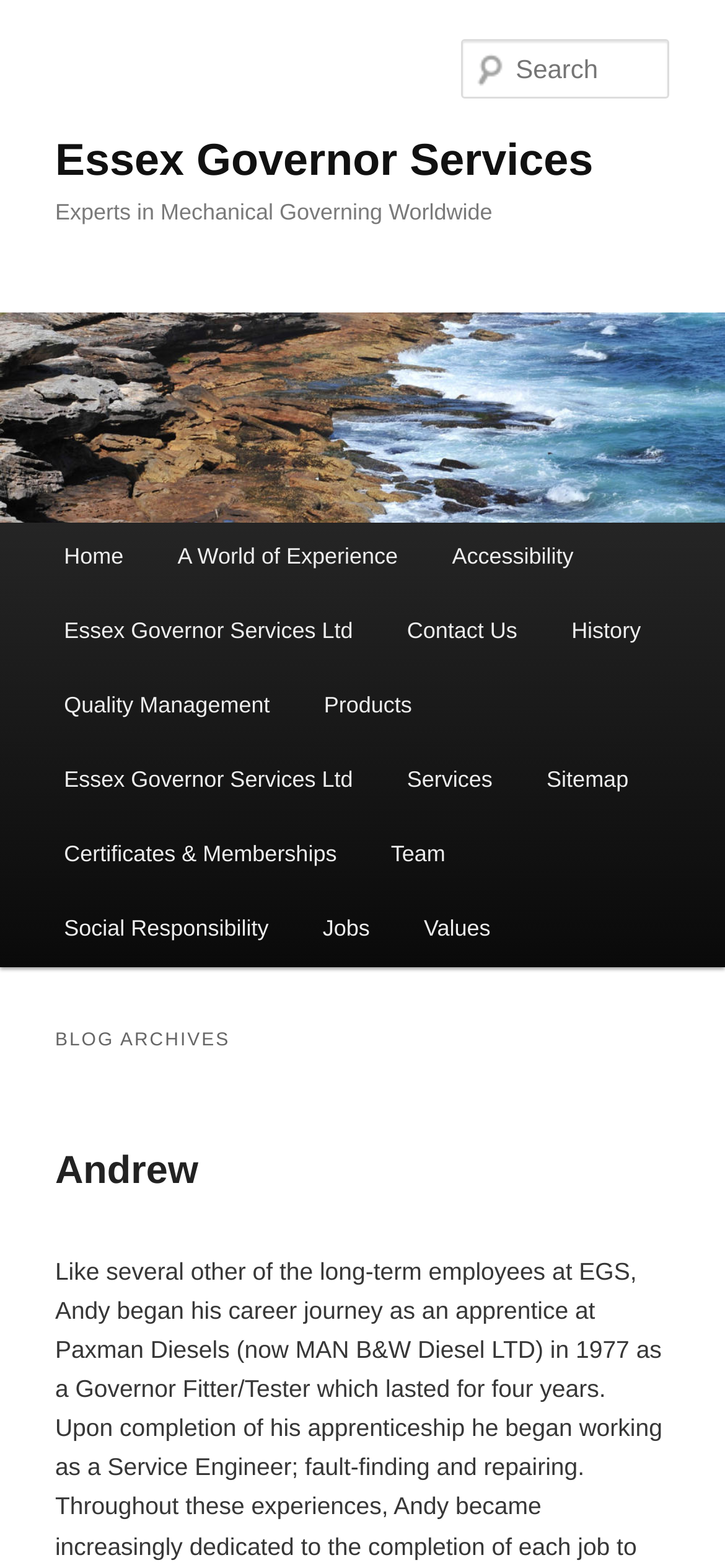Identify the bounding box coordinates for the element you need to click to achieve the following task: "Check the Sitemap". The coordinates must be four float values ranging from 0 to 1, formatted as [left, top, right, bottom].

[0.717, 0.474, 0.904, 0.522]